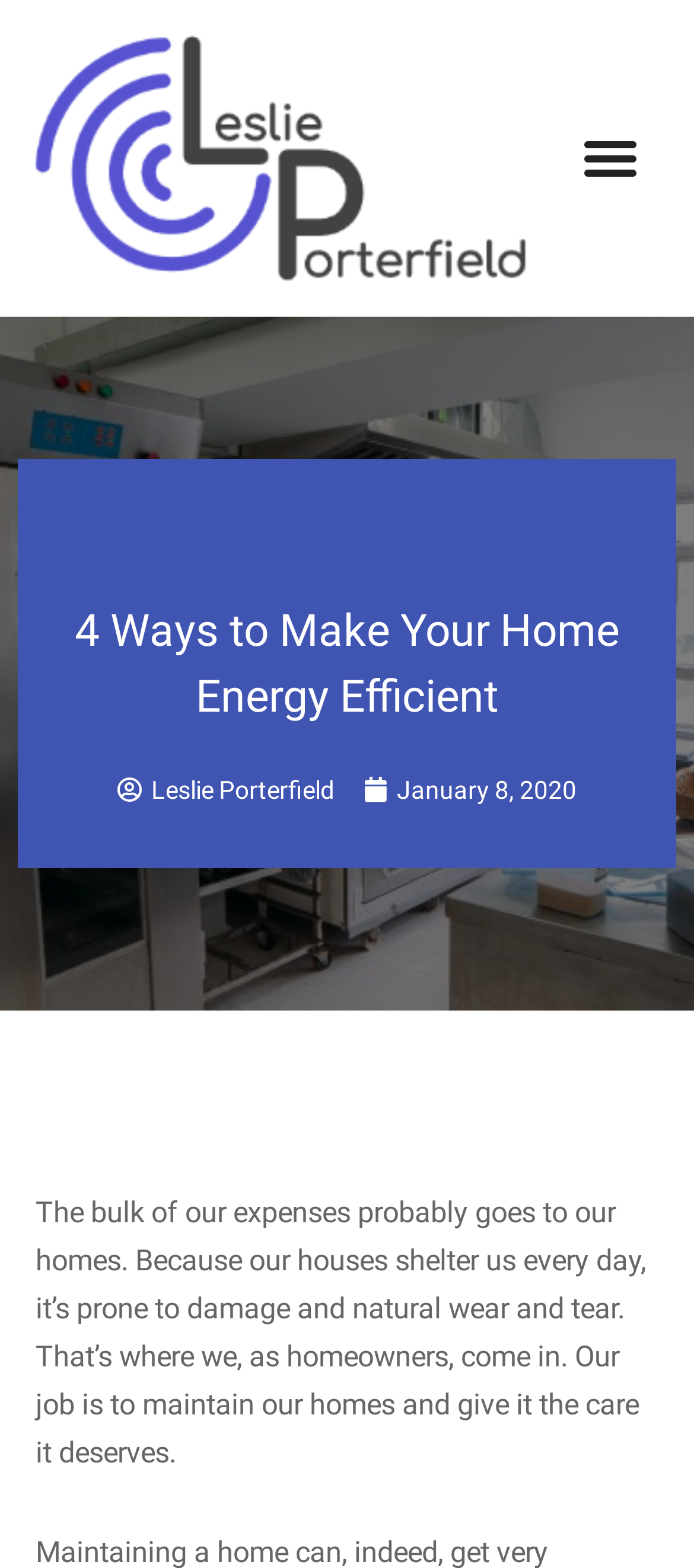Identify the bounding box for the UI element specified in this description: "January 8, 2020". The coordinates must be four float numbers between 0 and 1, formatted as [left, top, right, bottom].

[0.523, 0.489, 0.831, 0.519]